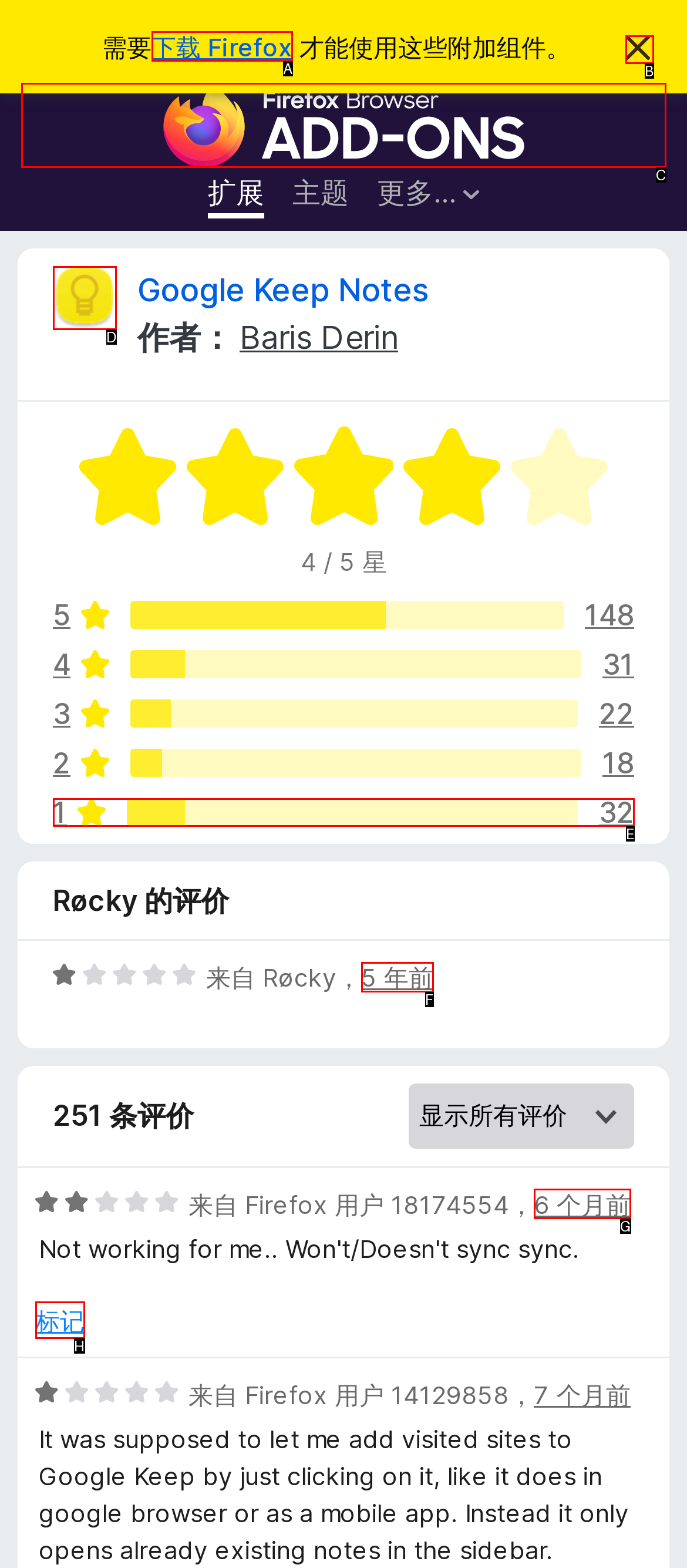Tell me which one HTML element I should click to complete the following task: download Firefox Answer with the option's letter from the given choices directly.

A